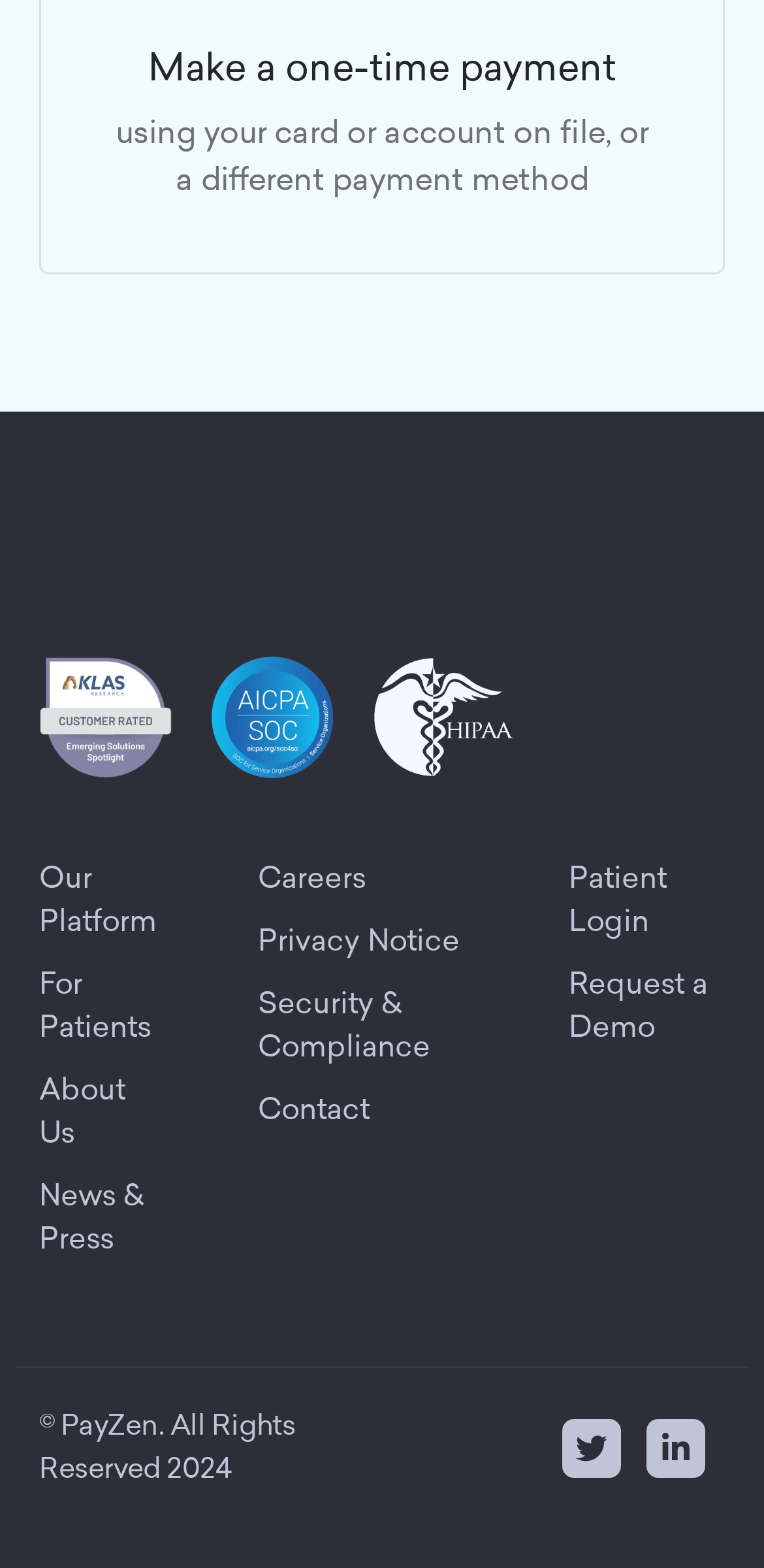Please identify the bounding box coordinates of the element's region that I should click in order to complete the following instruction: "Learn about the Our Platform". The bounding box coordinates consist of four float numbers between 0 and 1, i.e., [left, top, right, bottom].

[0.051, 0.549, 0.205, 0.599]